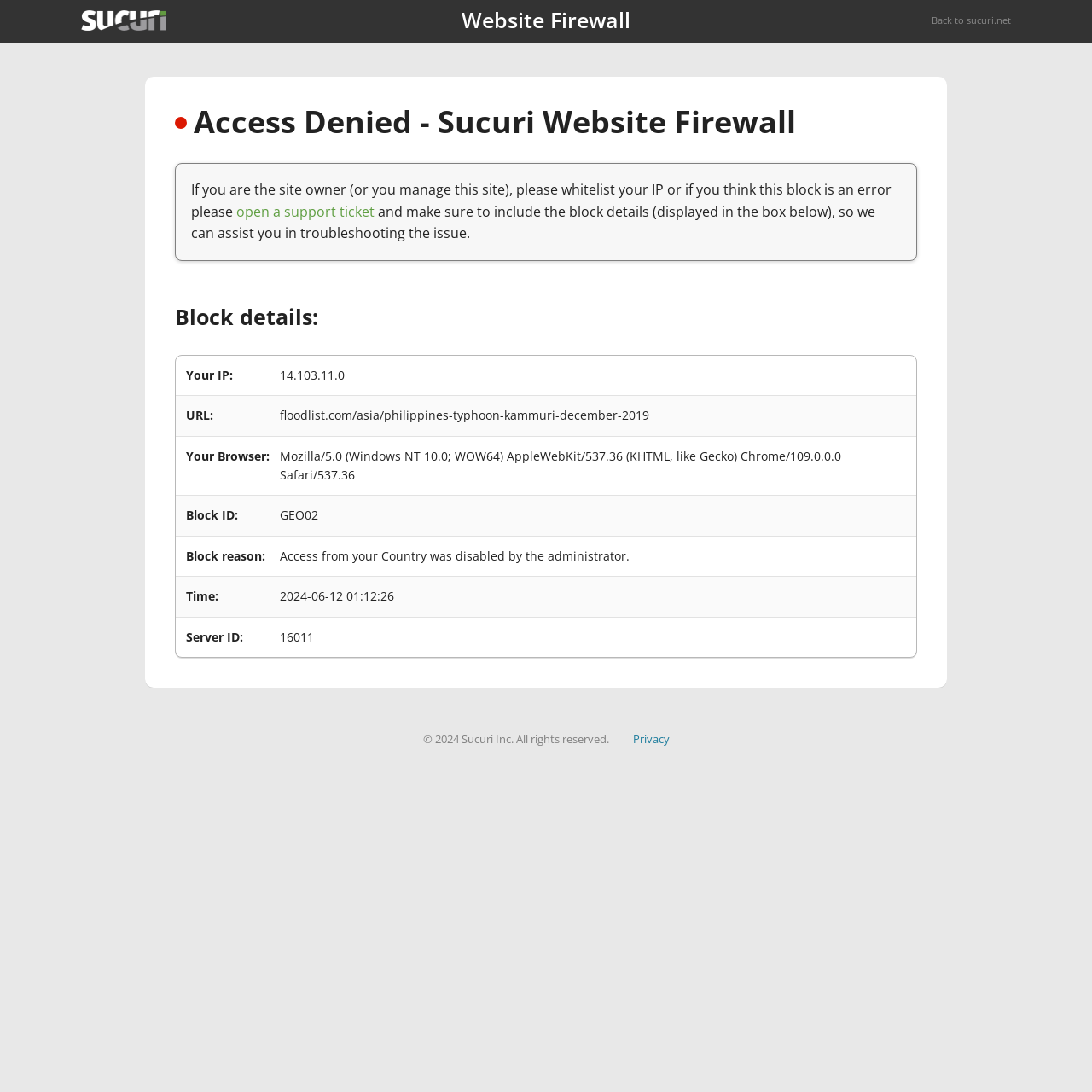Utilize the details in the image to thoroughly answer the following question: What is the IP address of the user?

The IP address of the user can be found in the block details section of the webpage, where it is specified as '14.103.11.0' in the 'Your IP:' row.